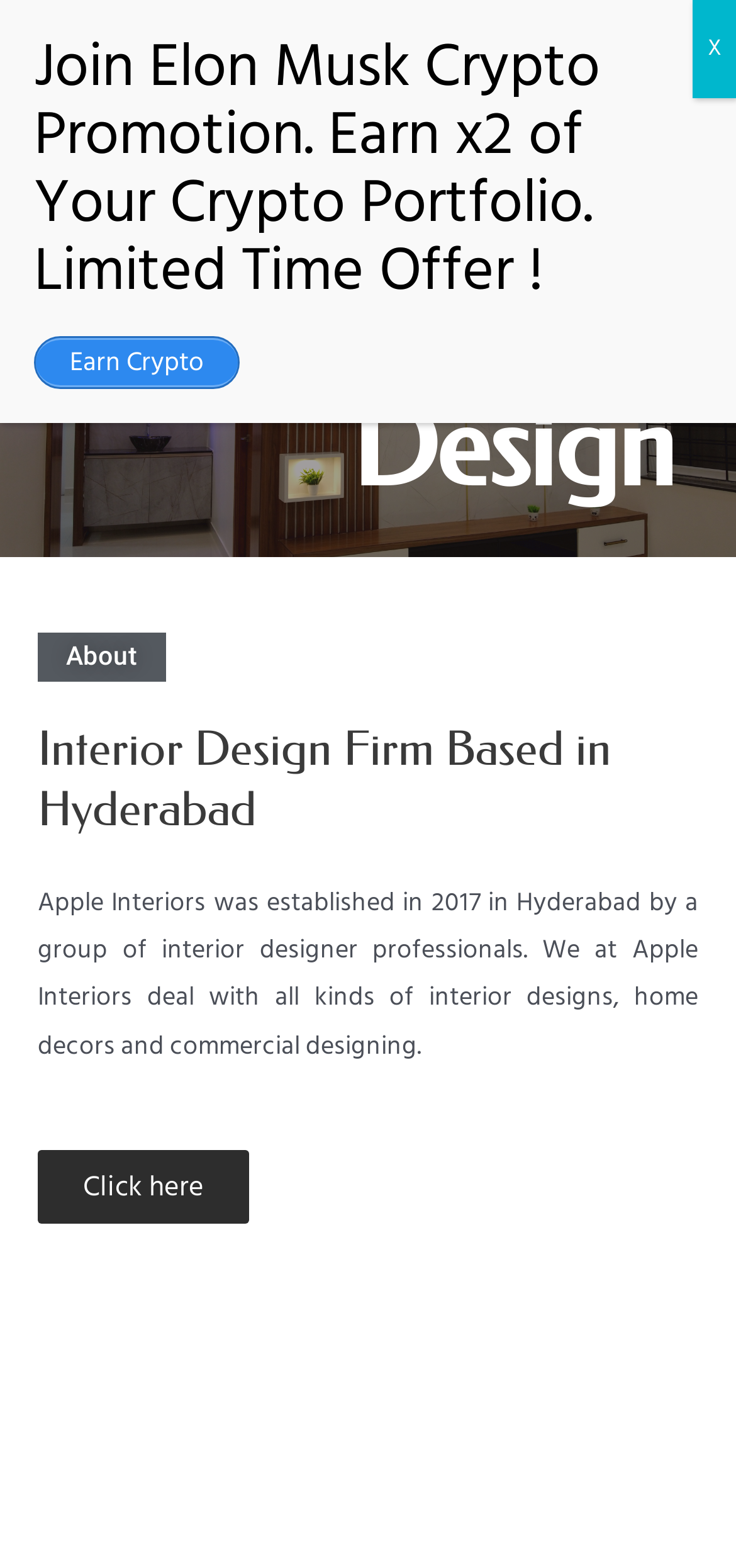How many headings are there in the main menu?
Please craft a detailed and exhaustive response to the question.

The main menu has three headings: 'Interior', 'Design', and 'About' which are located in the heading elements with bounding box coordinates [0.054, 0.157, 0.946, 0.244], [0.054, 0.244, 0.918, 0.331], and [0.09, 0.405, 0.187, 0.433] respectively.